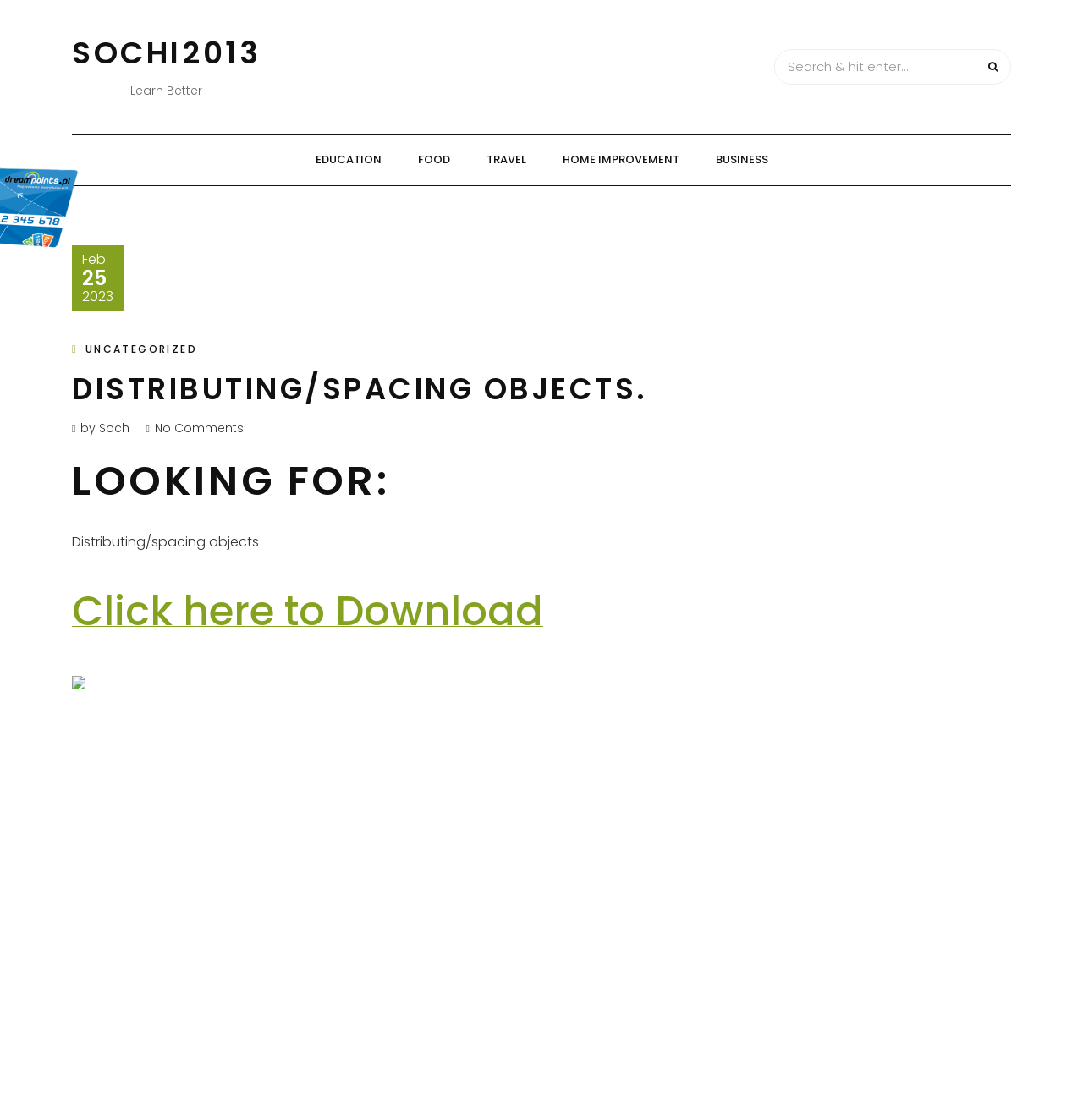Please find the bounding box for the following UI element description. Provide the coordinates in (top-left x, top-left y, bottom-right x, bottom-right y) format, with values between 0 and 1: Business

[0.645, 0.12, 0.724, 0.165]